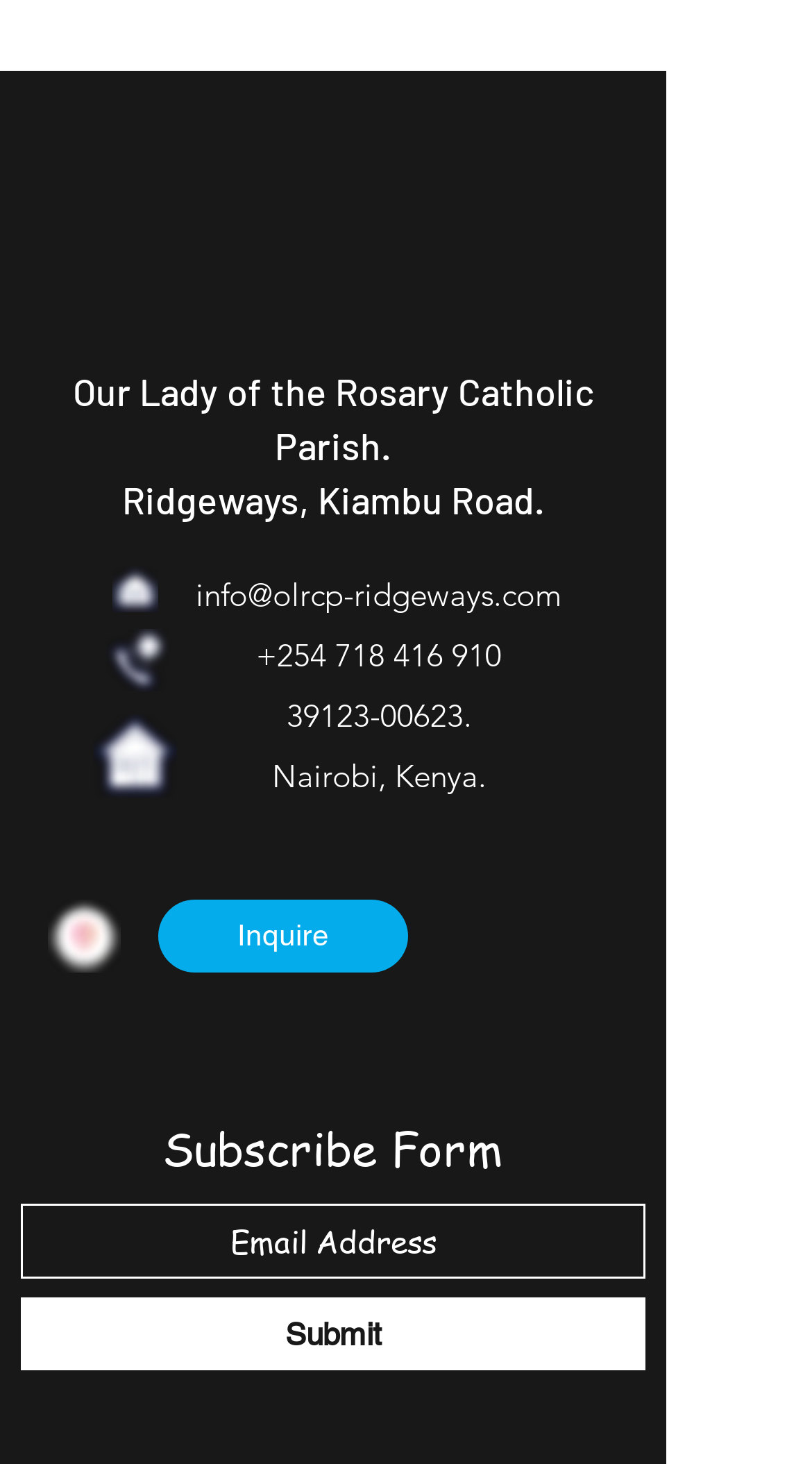What is the location of the parish?
Please provide a comprehensive and detailed answer to the question.

The location of the parish can be found in the StaticText element with the text 'Nairobi, Kenya.' which is located in the middle of the webpage.